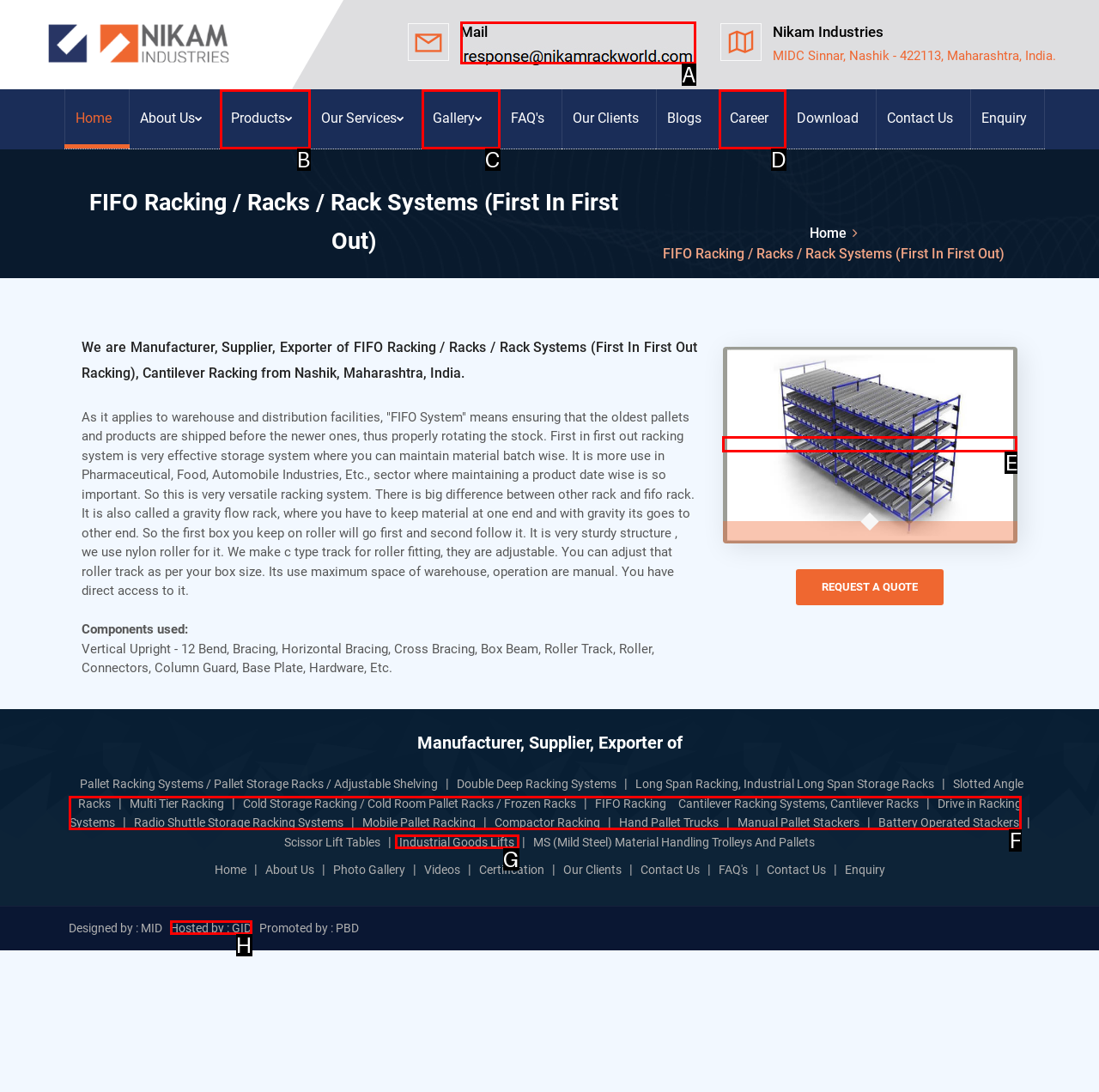Select the option that corresponds to the description: Drive in Racking Systems
Respond with the letter of the matching choice from the options provided.

F